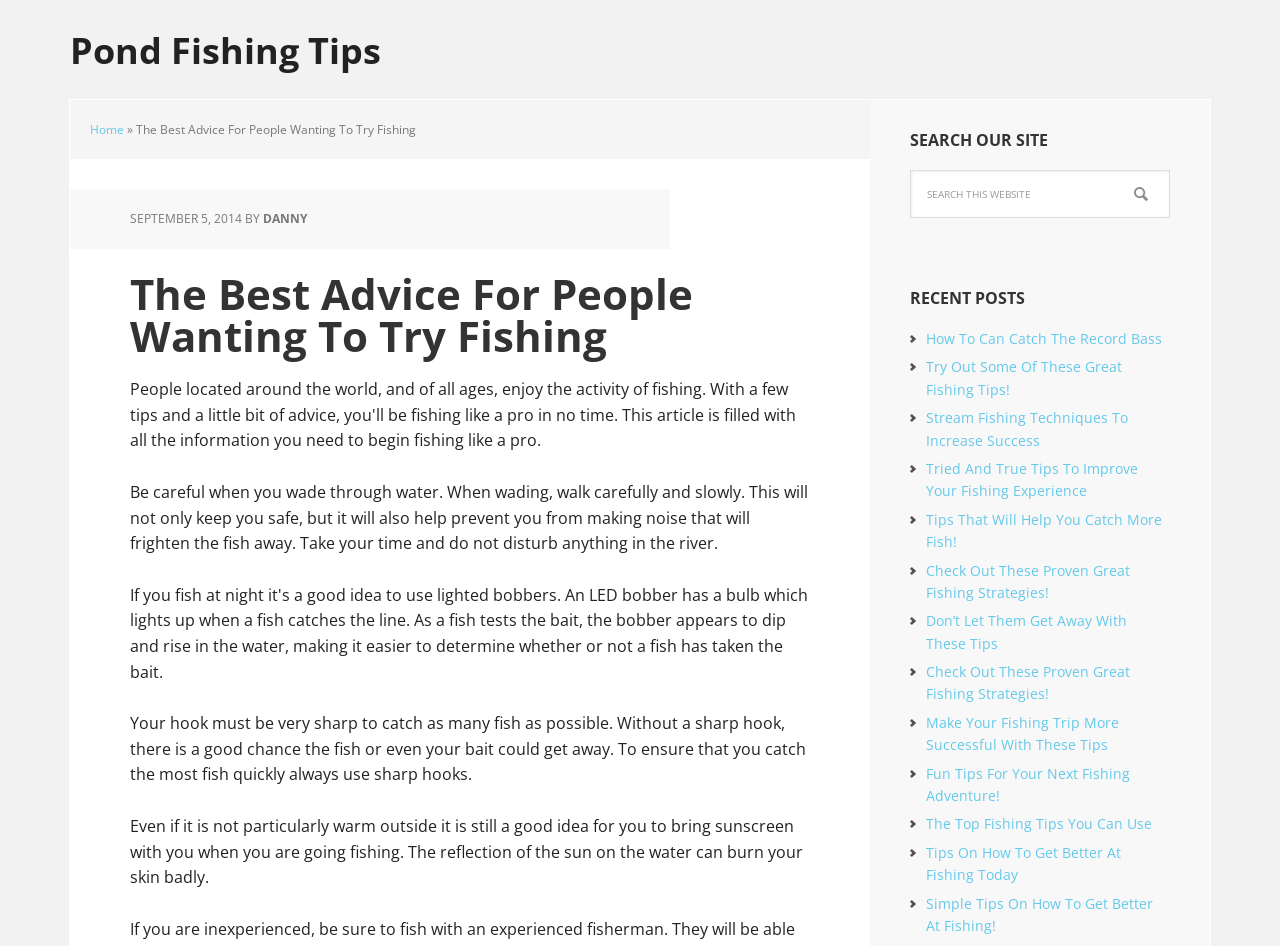What is the purpose of the search box?
Please provide a single word or phrase in response based on the screenshot.

Search this website